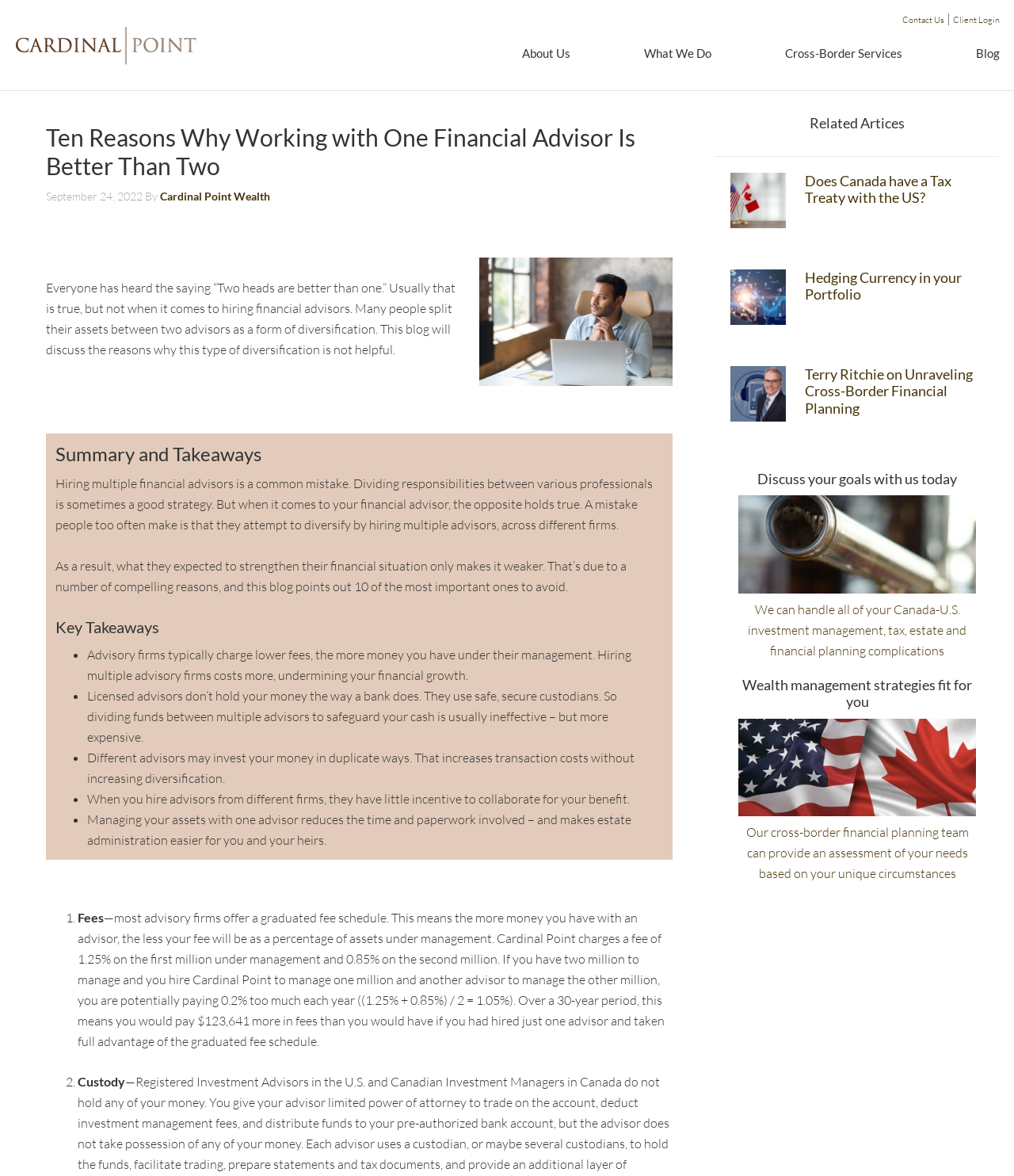What is the benefit of having one advisor manage all your assets?
Based on the image, answer the question with as much detail as possible.

I found the answer by reading the section of the webpage that discusses the benefits of having one advisor manage all your assets. According to the text, advisory firms typically charge lower fees for larger amounts of money under management, so having one advisor manage all your assets can result in lower fees.